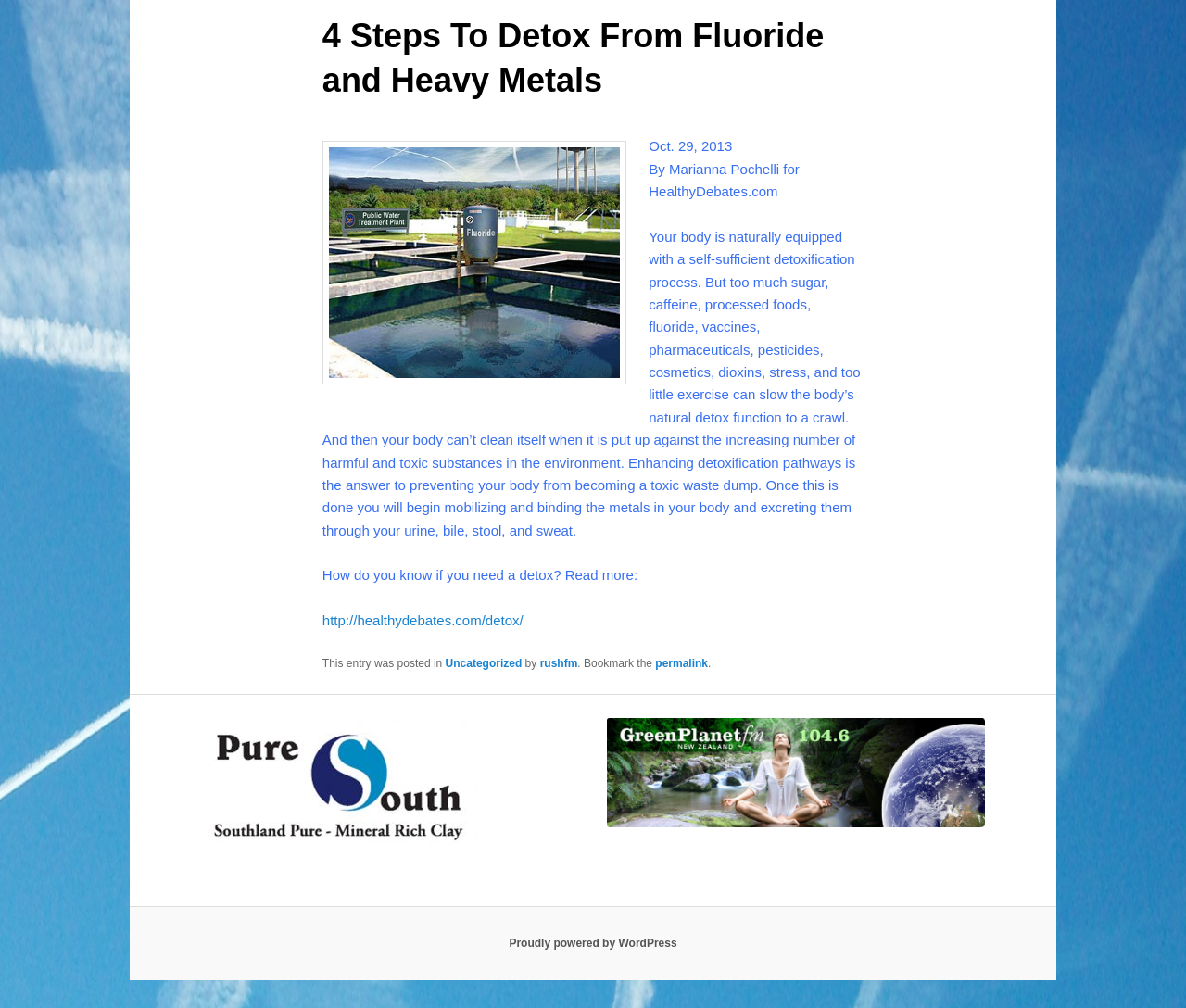Using the element description: "Proudly powered by WordPress", determine the bounding box coordinates for the specified UI element. The coordinates should be four float numbers between 0 and 1, [left, top, right, bottom].

[0.429, 0.93, 0.571, 0.942]